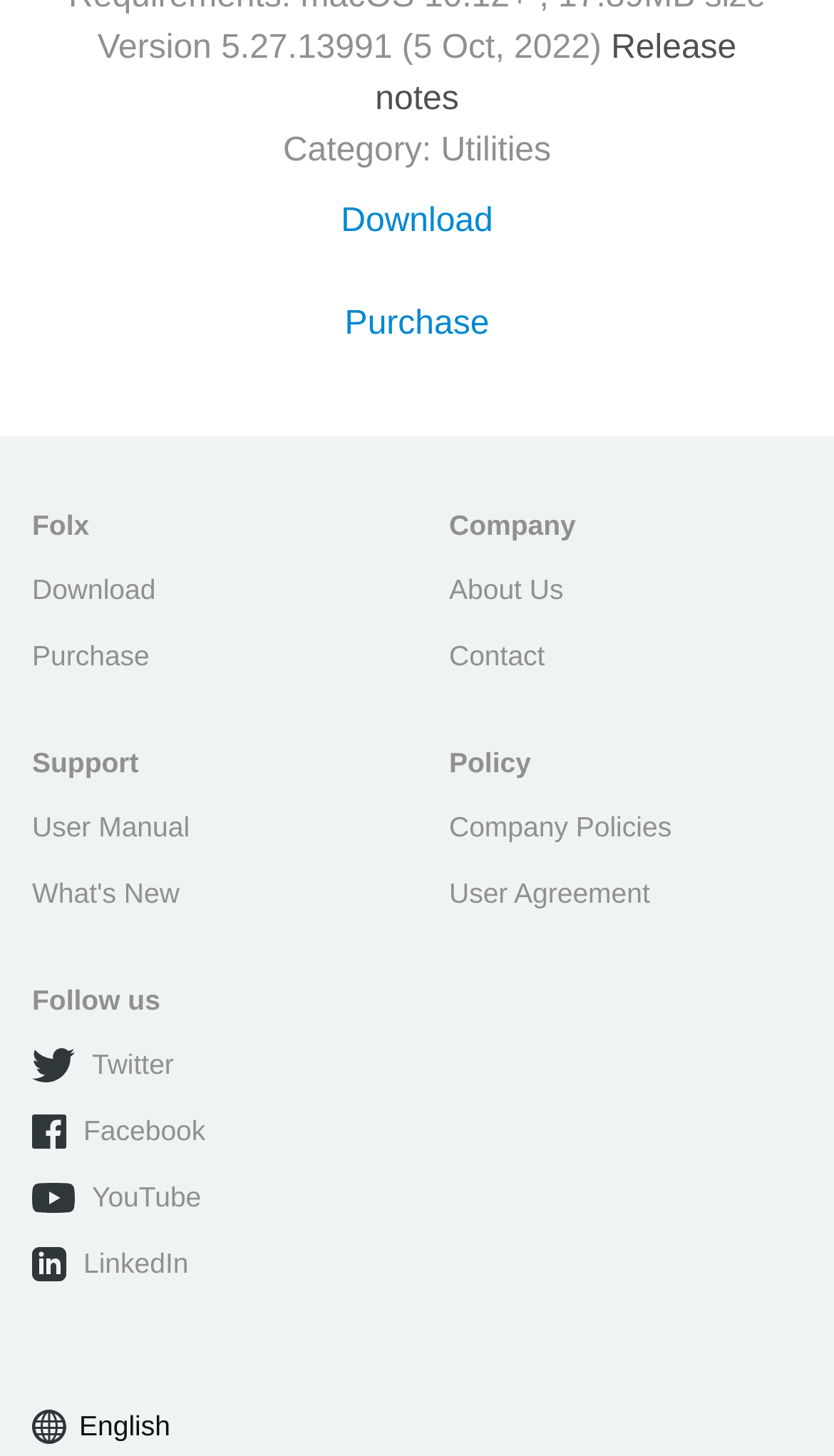What social media platforms can you follow the company on?
Carefully analyze the image and provide a thorough answer to the question.

The social media platforms that the company can be followed on are listed at the bottom of the webpage, where there are links to Twitter, Facebook, YouTube, and LinkedIn, each with an accompanying icon.